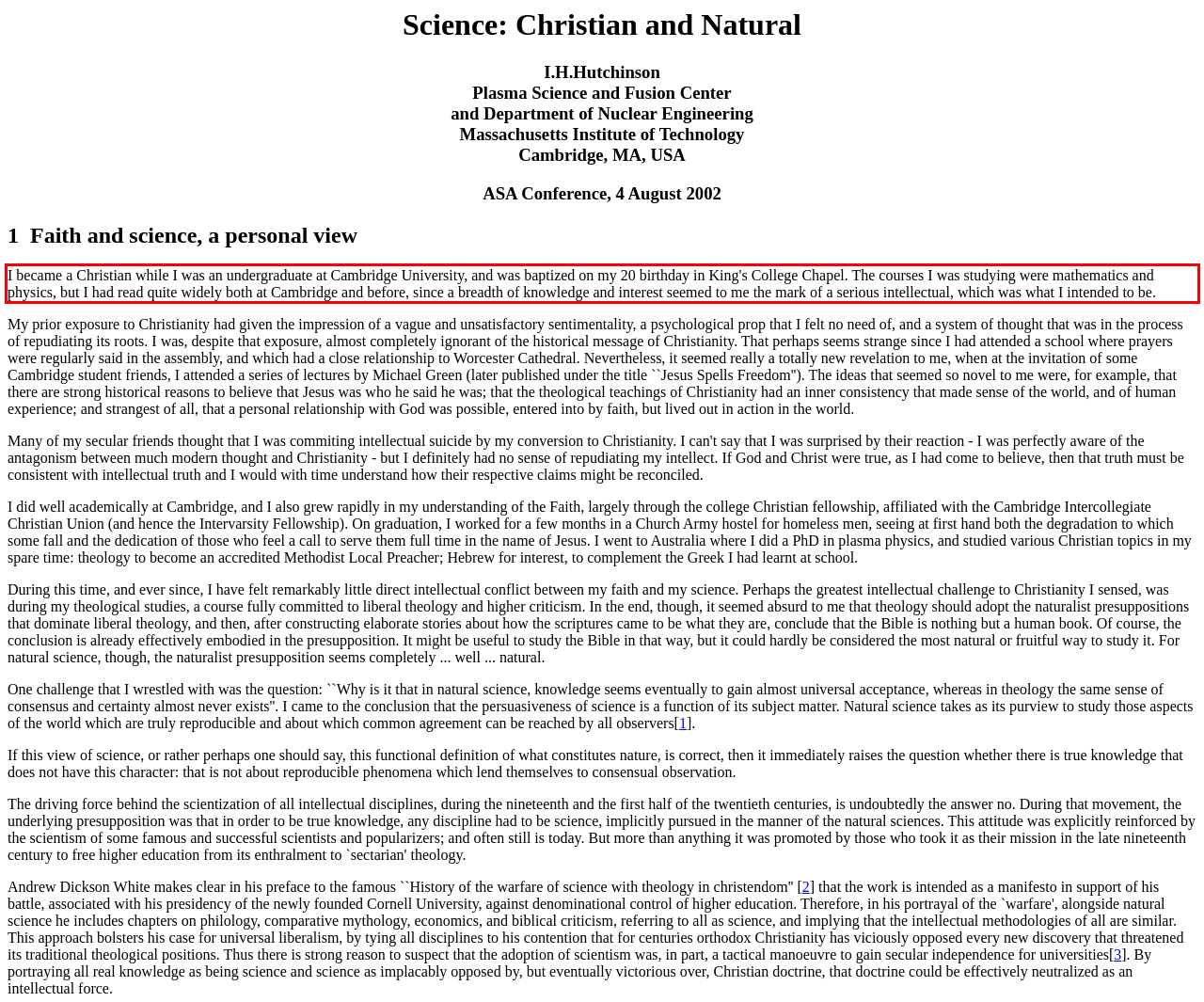Look at the screenshot of the webpage, locate the red rectangle bounding box, and generate the text content that it contains.

I became a Christian while I was an undergraduate at Cambridge University, and was baptized on my 20 birthday in King's College Chapel. The courses I was studying were mathematics and physics, but I had read quite widely both at Cambridge and before, since a breadth of knowledge and interest seemed to me the mark of a serious intellectual, which was what I intended to be.